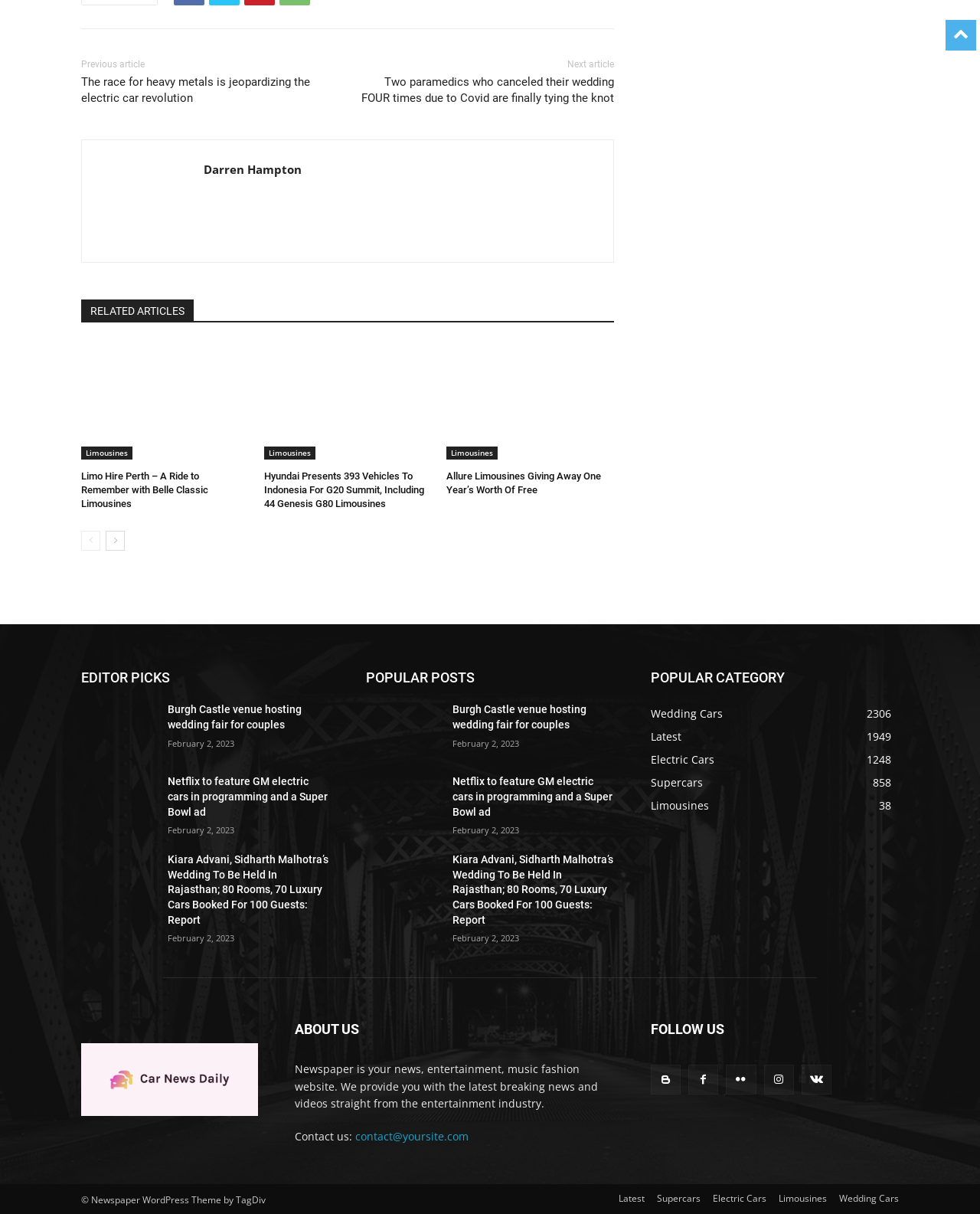Please identify the bounding box coordinates of the element's region that should be clicked to execute the following instruction: "Click on the 'Previous article' link". The bounding box coordinates must be four float numbers between 0 and 1, i.e., [left, top, right, bottom].

[0.083, 0.048, 0.148, 0.057]